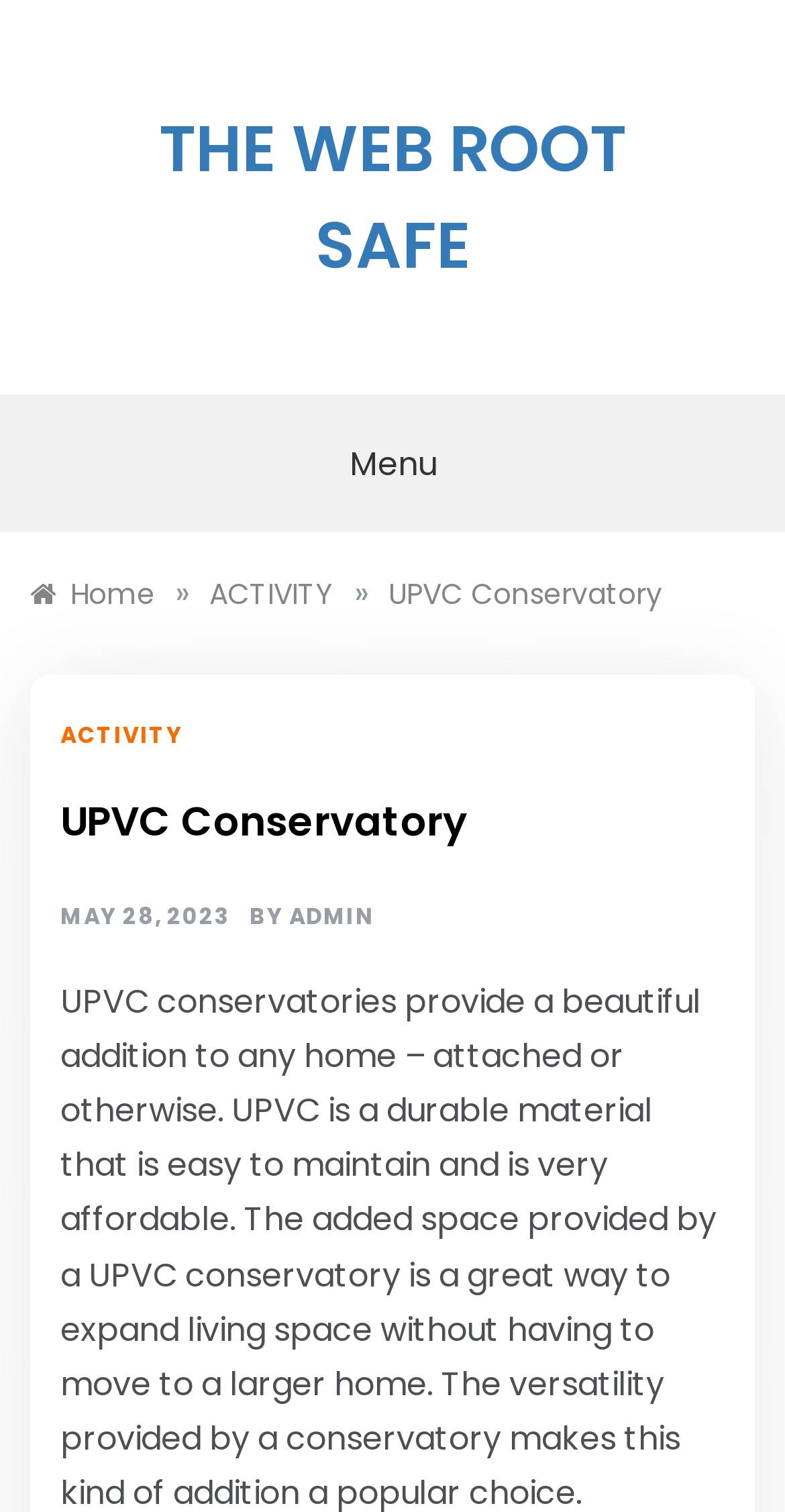Find the bounding box coordinates of the clickable region needed to perform the following instruction: "Click the 'Crypto Jobs in Web3' link". The coordinates should be provided as four float numbers between 0 and 1, i.e., [left, top, right, bottom].

None